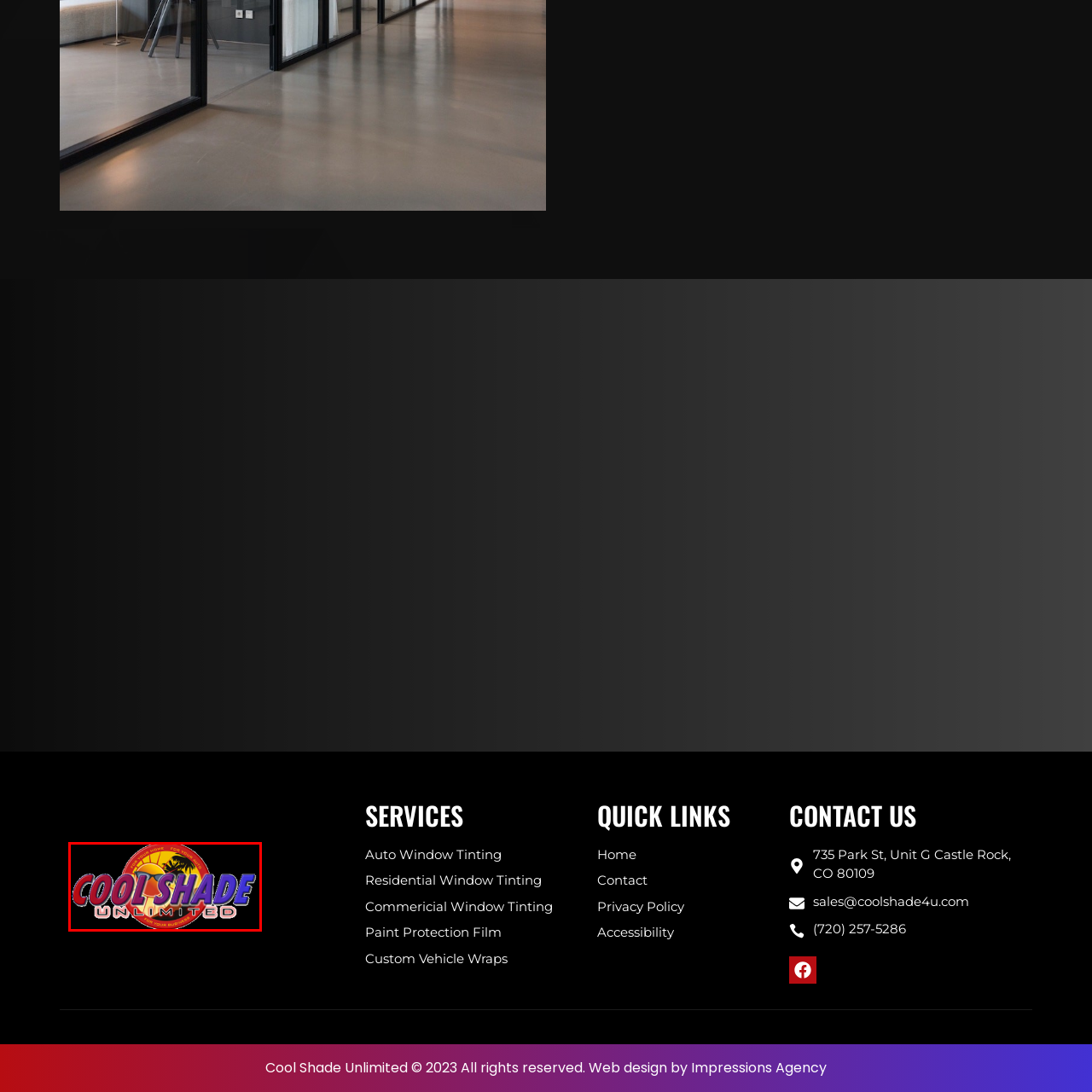Focus on the image within the purple boundary, What atmosphere is hinted at by the background of the logo? 
Answer briefly using one word or phrase.

Relaxation and shielding